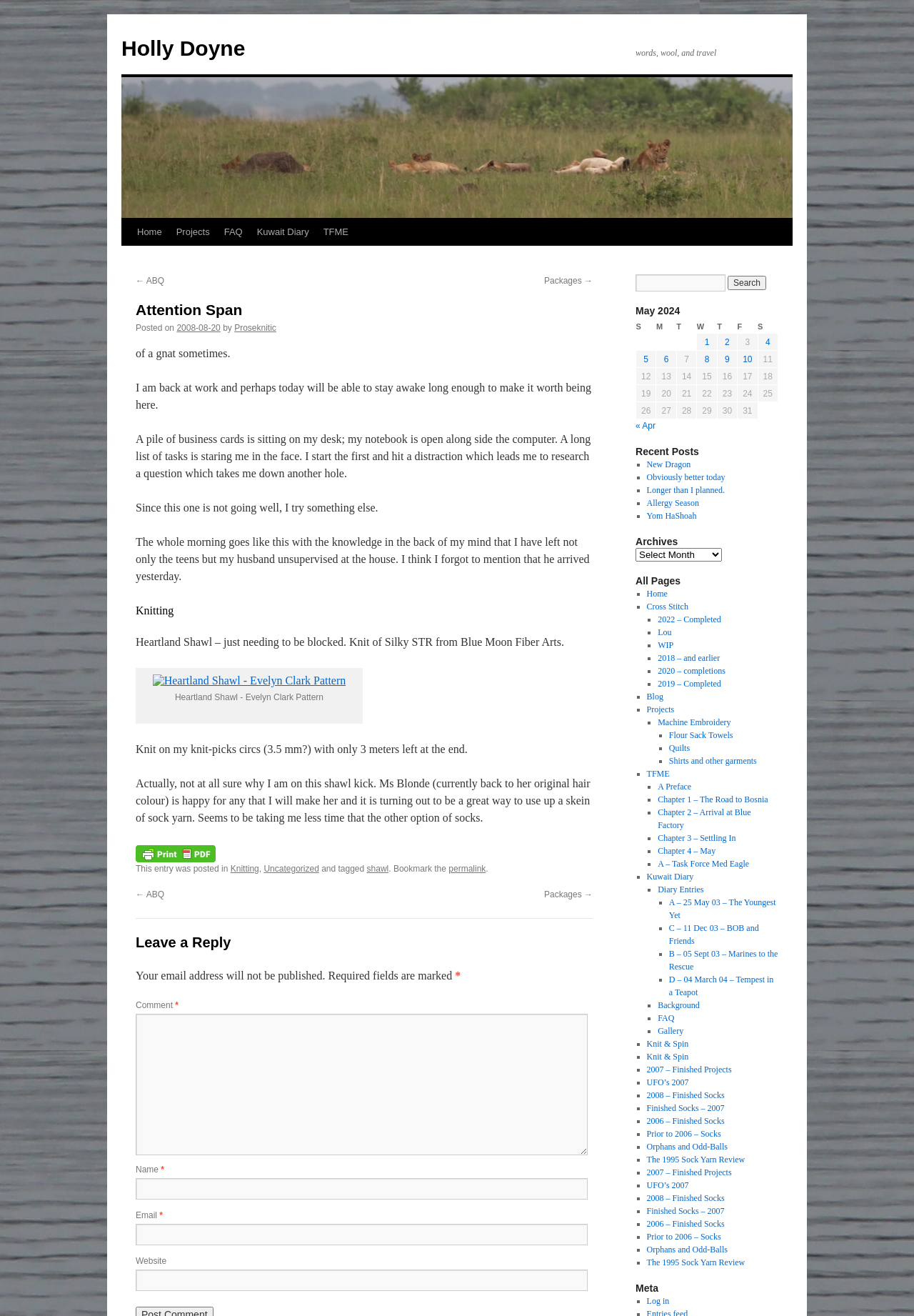Highlight the bounding box of the UI element that corresponds to this description: "name="s"".

[0.695, 0.208, 0.794, 0.221]